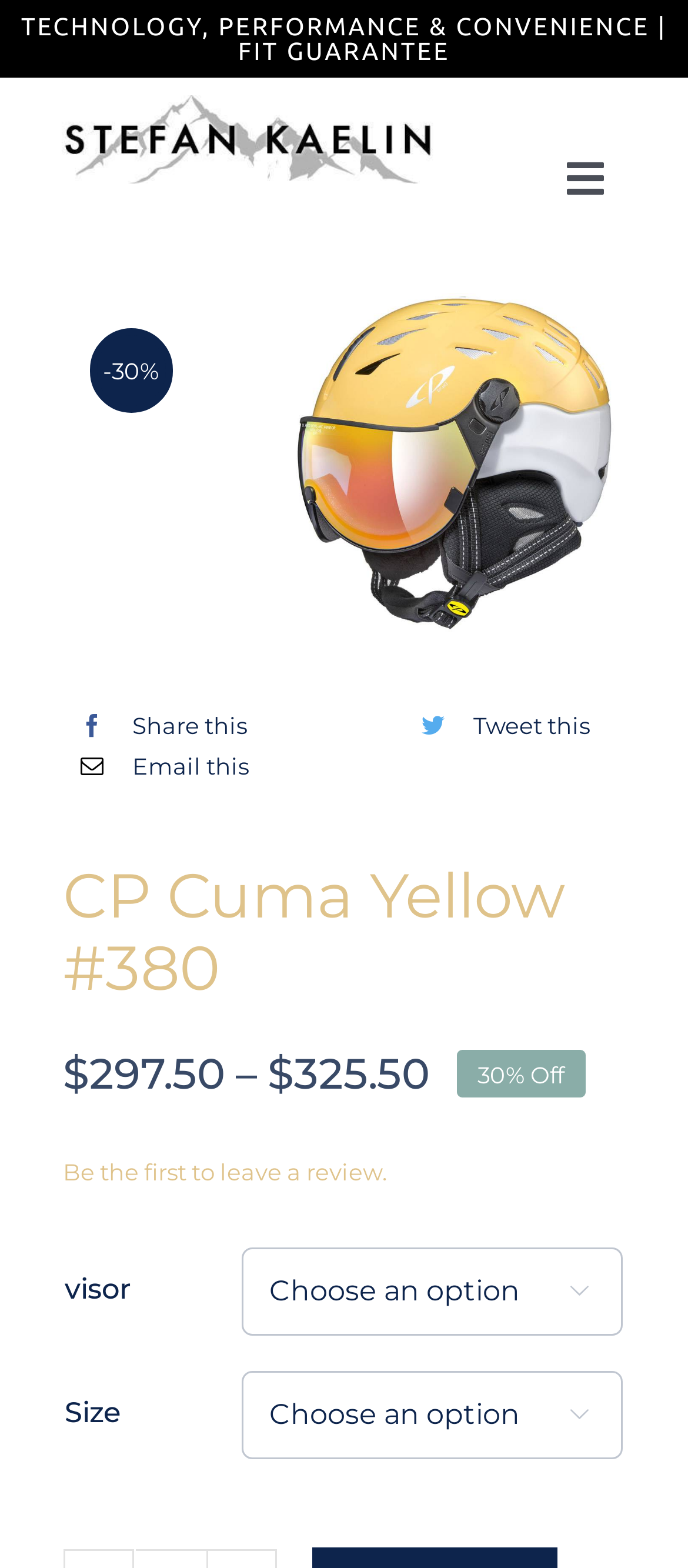What is the discount percentage on the ski helmet?
Please answer the question with as much detail as possible using the screenshot.

I found the discount percentage by looking at the text '-30%' on the webpage, which is located near the price of the ski helmet.